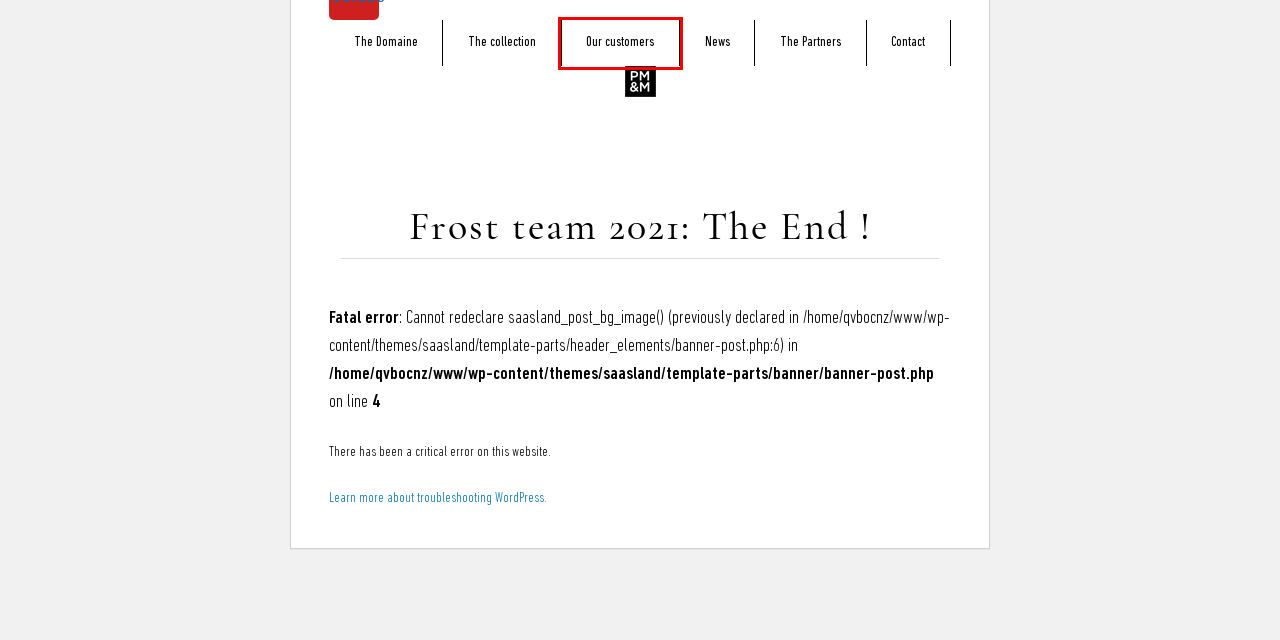You have a screenshot of a webpage with an element surrounded by a red bounding box. Choose the webpage description that best describes the new page after clicking the element inside the red bounding box. Here are the candidates:
A. Mon Compte - Domaine Luneau Papin
B. Our Partners - Domaine Luneau-Papin
C. Demeter - Label de la biodynamie
D. Our Customers - Domaine Luneau-Papin
E. The Winery - Domaine Luneau-Papin
F. Accueil
G. FAQ Troubleshooting – Documentation – WordPress.org
H. Our News - Domaine Luneau-Papin

D